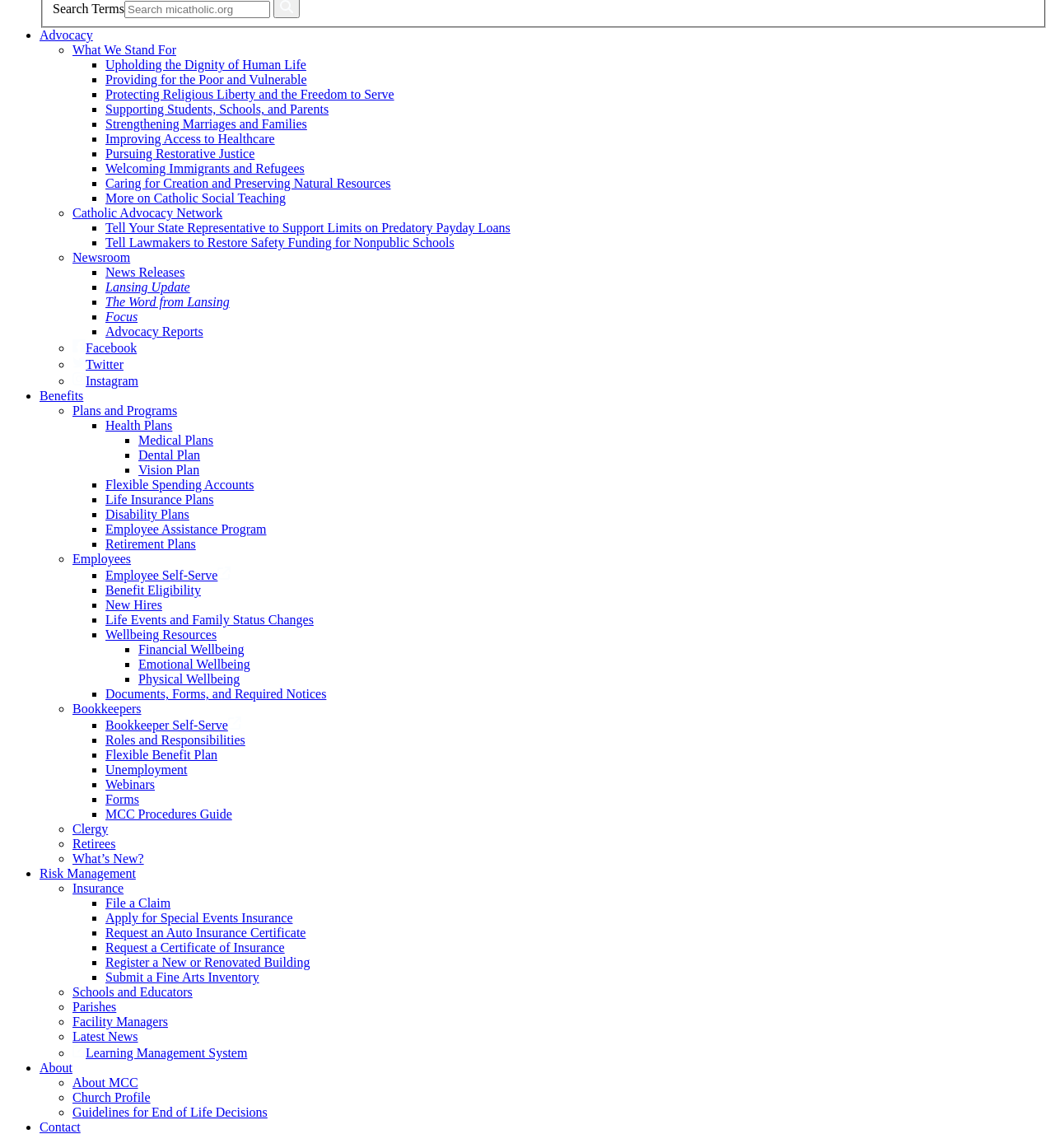Find and provide the bounding box coordinates for the UI element described here: "Request an Auto Insurance Certificate". The coordinates should be given as four float numbers between 0 and 1: [left, top, right, bottom].

[0.1, 0.807, 0.29, 0.819]